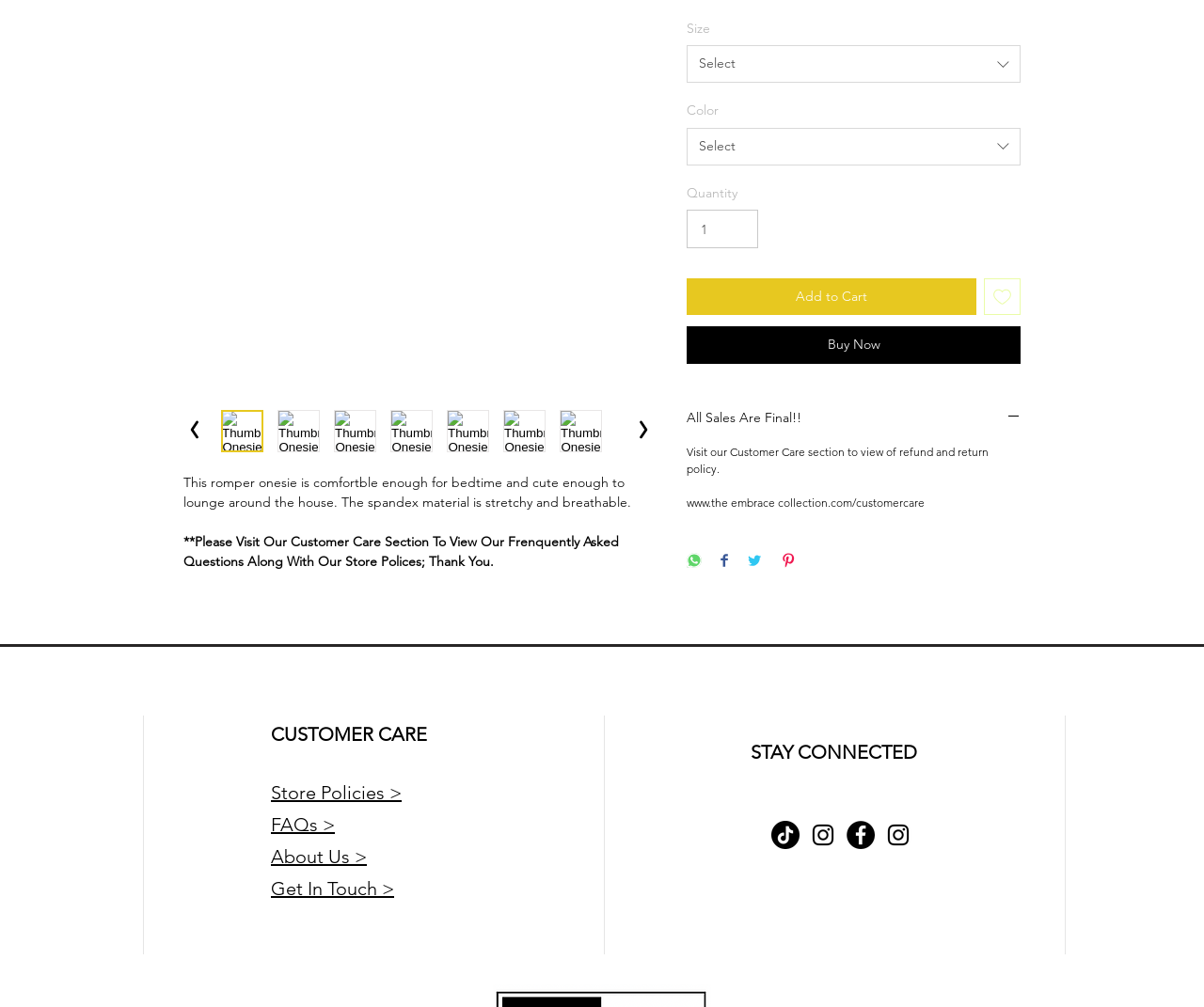From the given element description: "Select", find the bounding box for the UI element. Provide the coordinates as four float numbers between 0 and 1, in the order [left, top, right, bottom].

[0.57, 0.045, 0.848, 0.082]